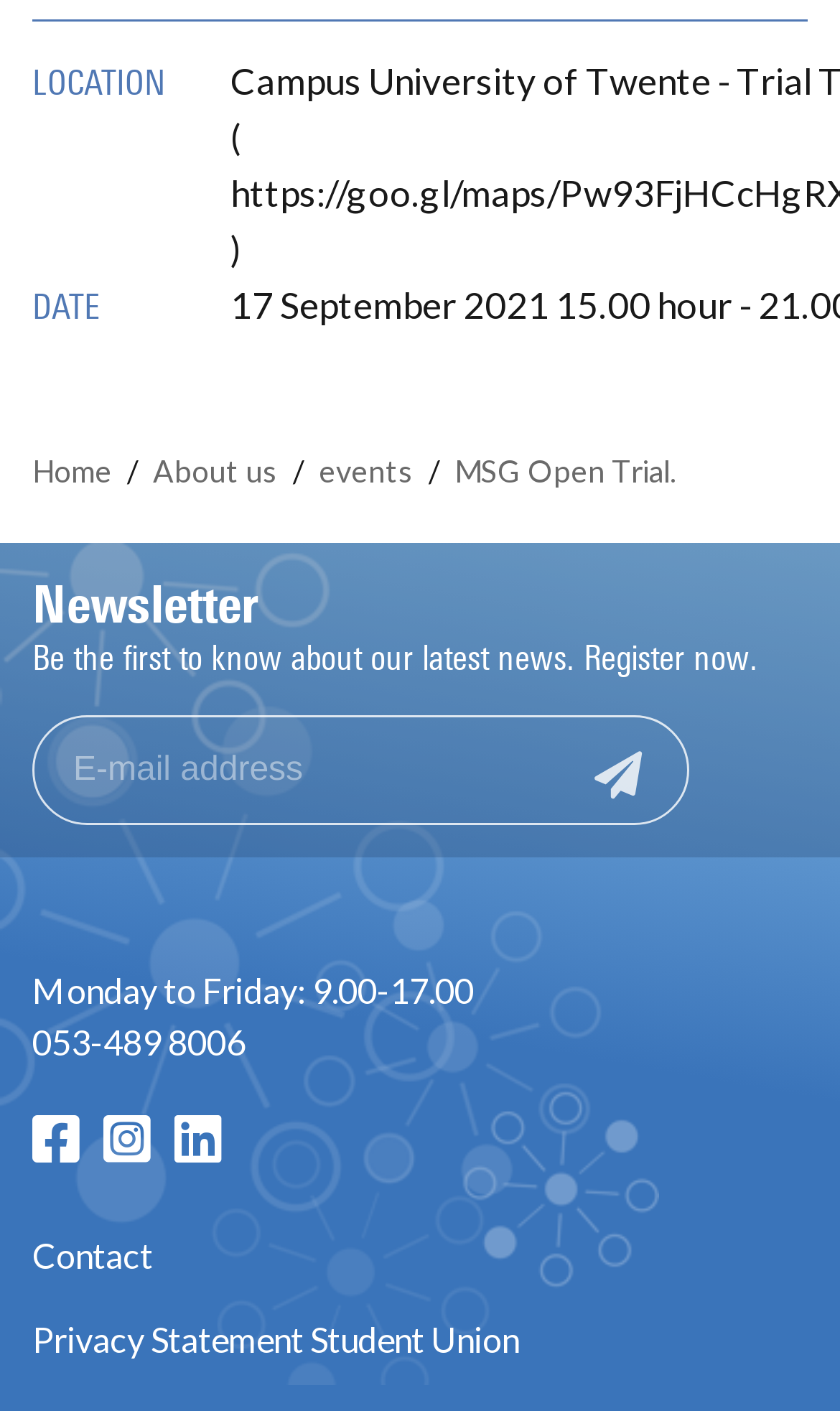Find and specify the bounding box coordinates that correspond to the clickable region for the instruction: "Subscribe to the newsletter".

[0.044, 0.51, 0.682, 0.582]